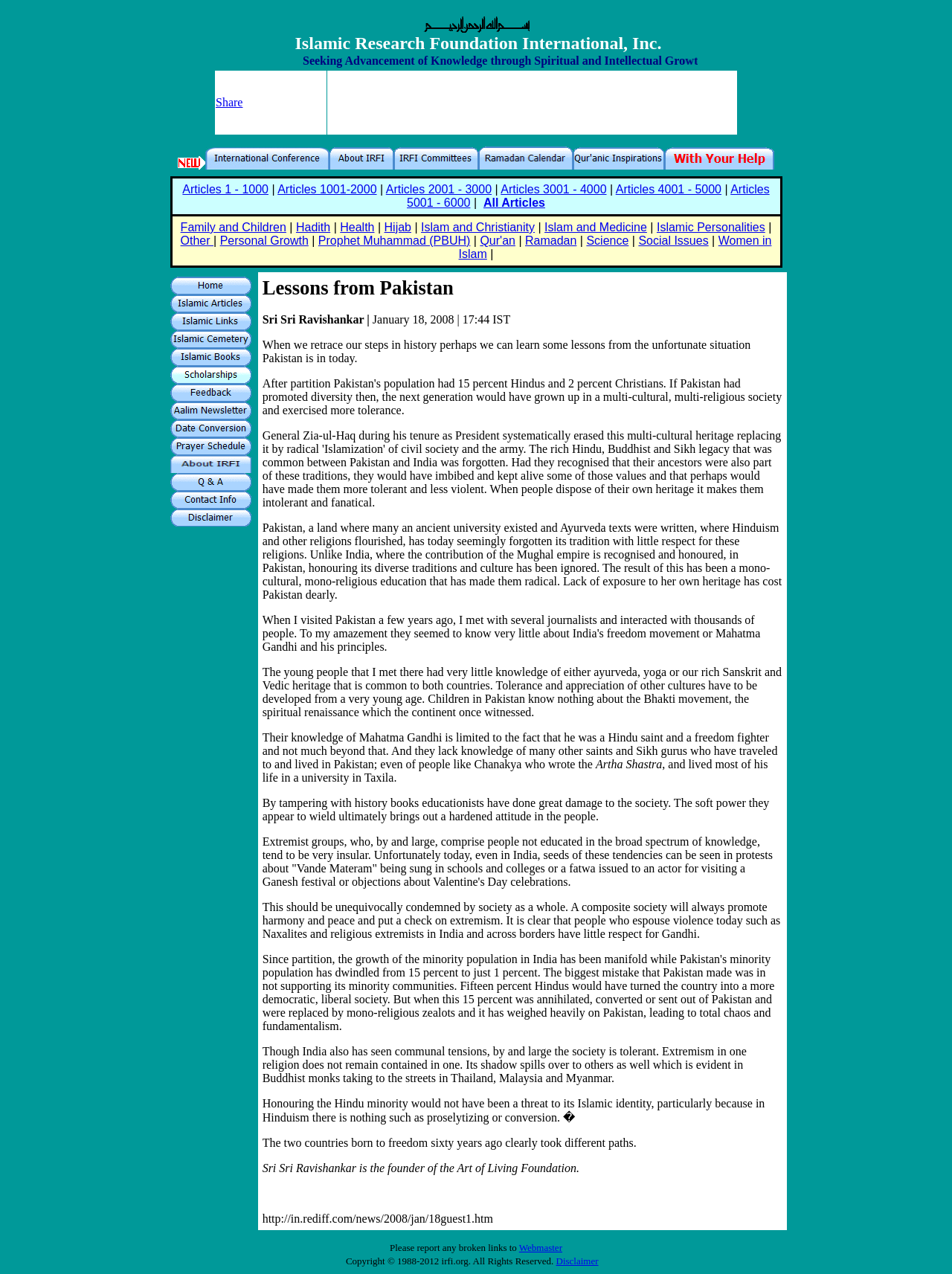Find the bounding box coordinates of the clickable area that will achieve the following instruction: "Click on the 'Home' link".

[0.179, 0.223, 0.264, 0.233]